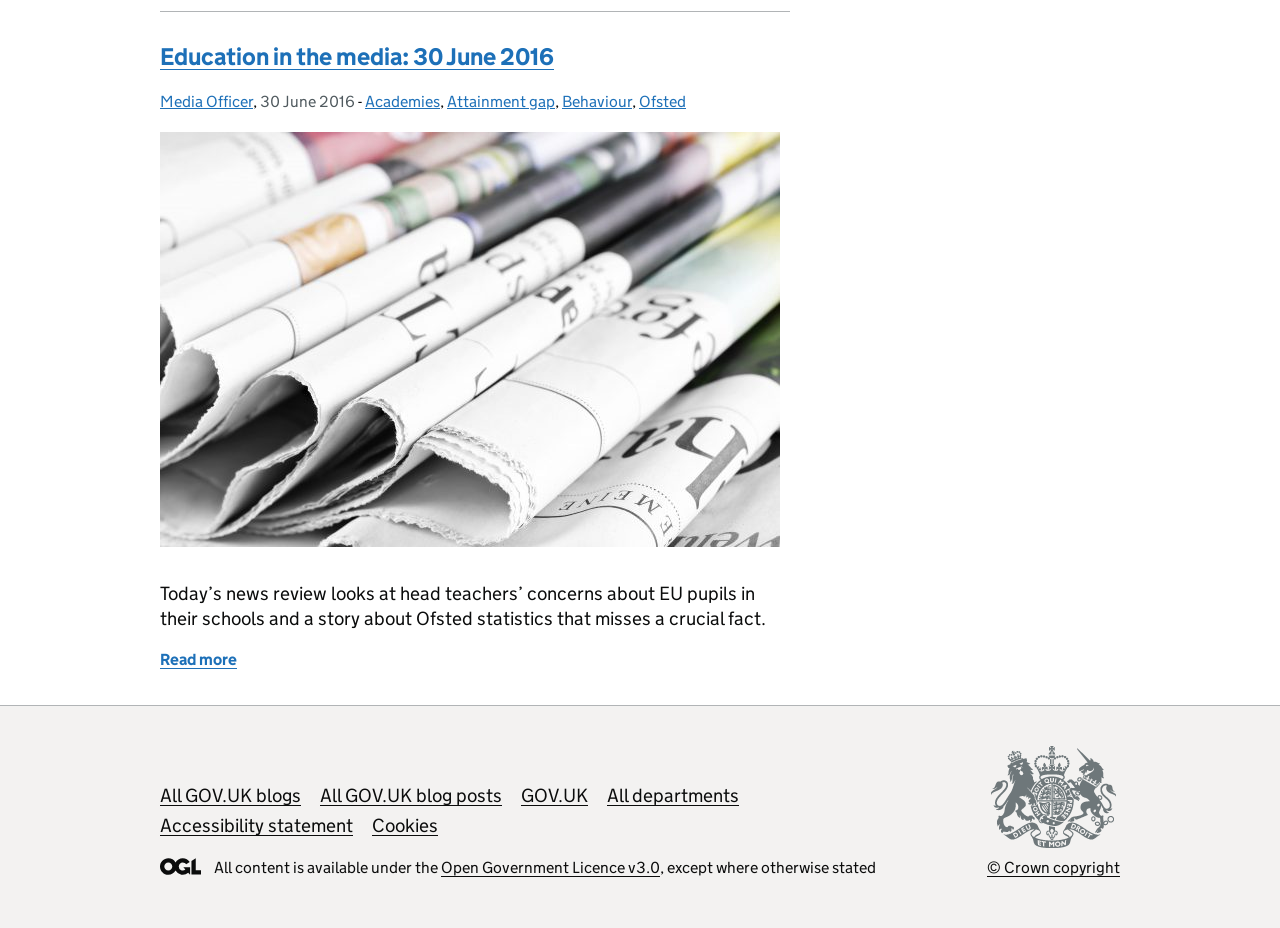Based on the element description "Accessibility statement", predict the bounding box coordinates of the UI element.

[0.125, 0.877, 0.276, 0.902]